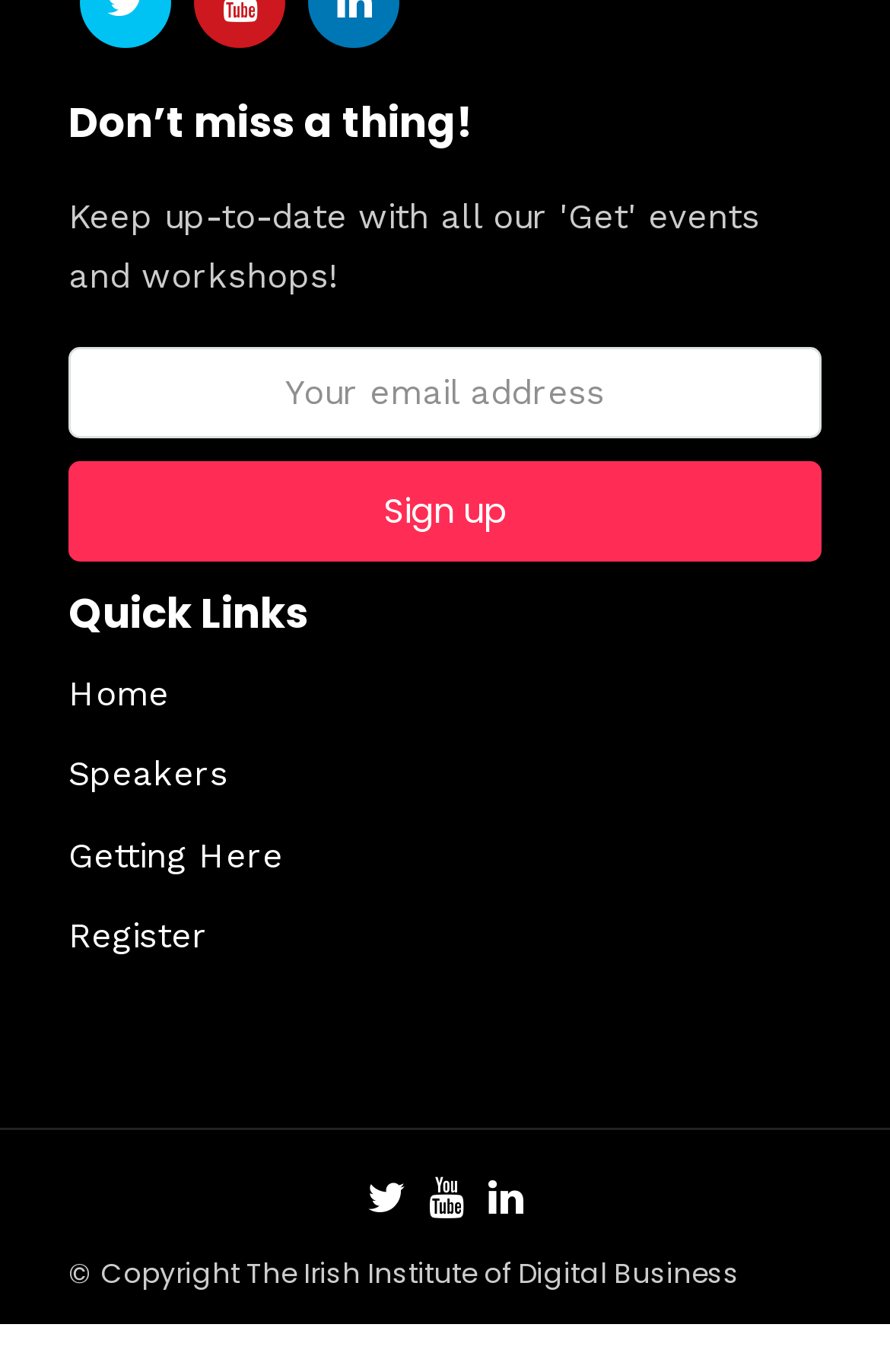Could you specify the bounding box coordinates for the clickable section to complete the following instruction: "Contact Your Government Representatives"?

None